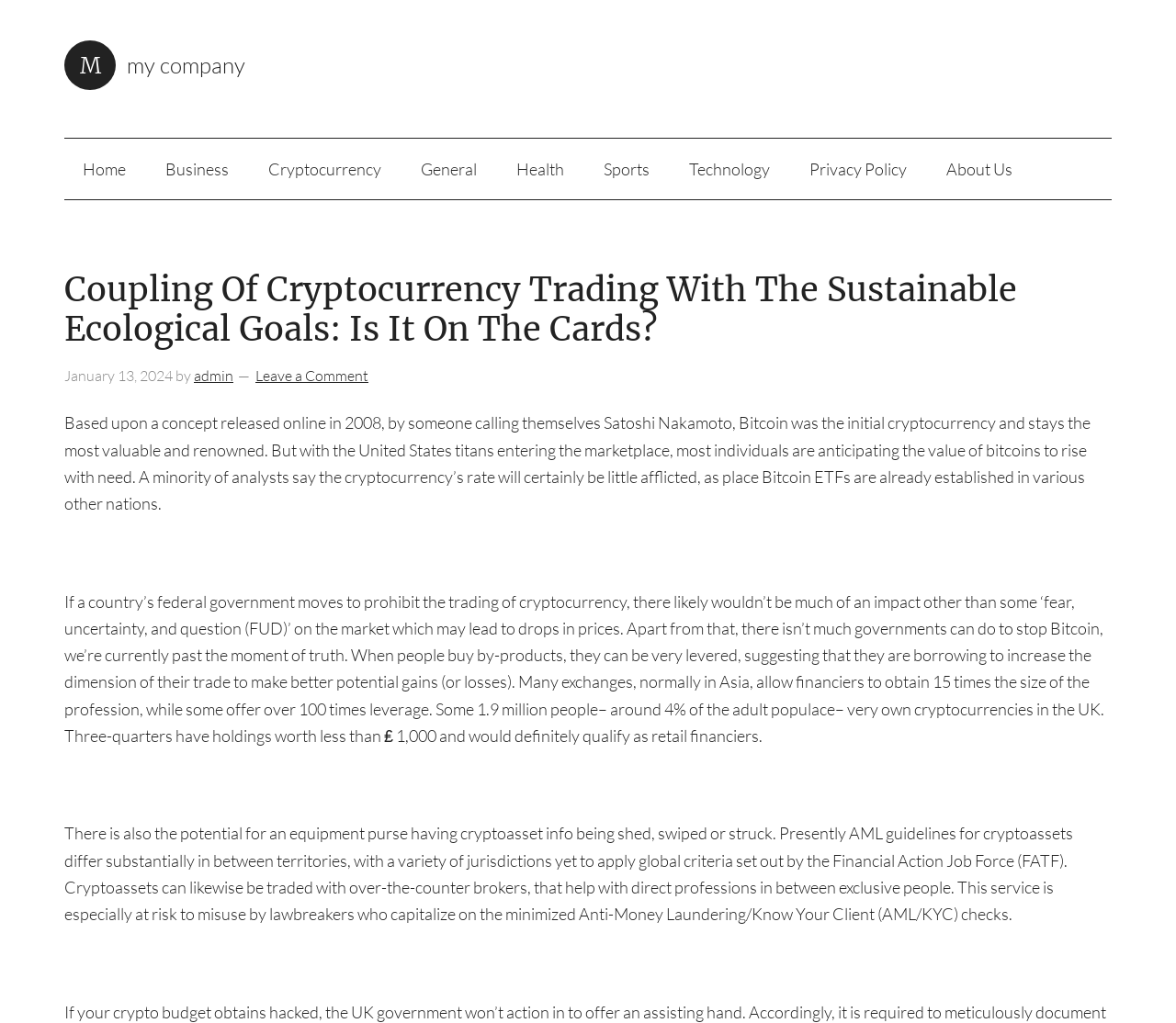How many paragraphs are in the article?
Refer to the image and provide a one-word or short phrase answer.

3